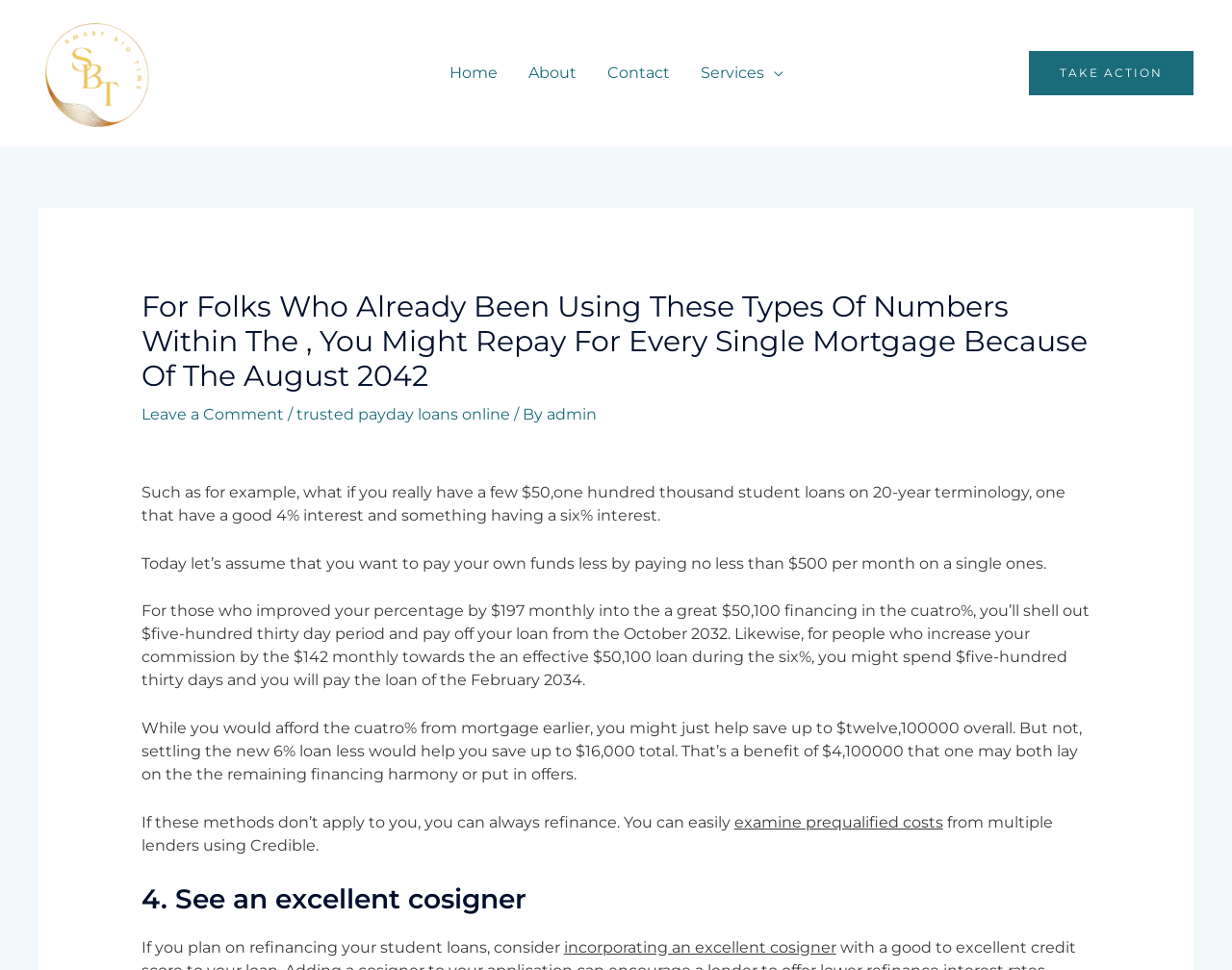Please provide a comprehensive answer to the question based on the screenshot: What is the name of the blog?

The name of the blog can be found in the top-left corner of the webpage, where it says 'Spacious Blog' in the image and link elements.